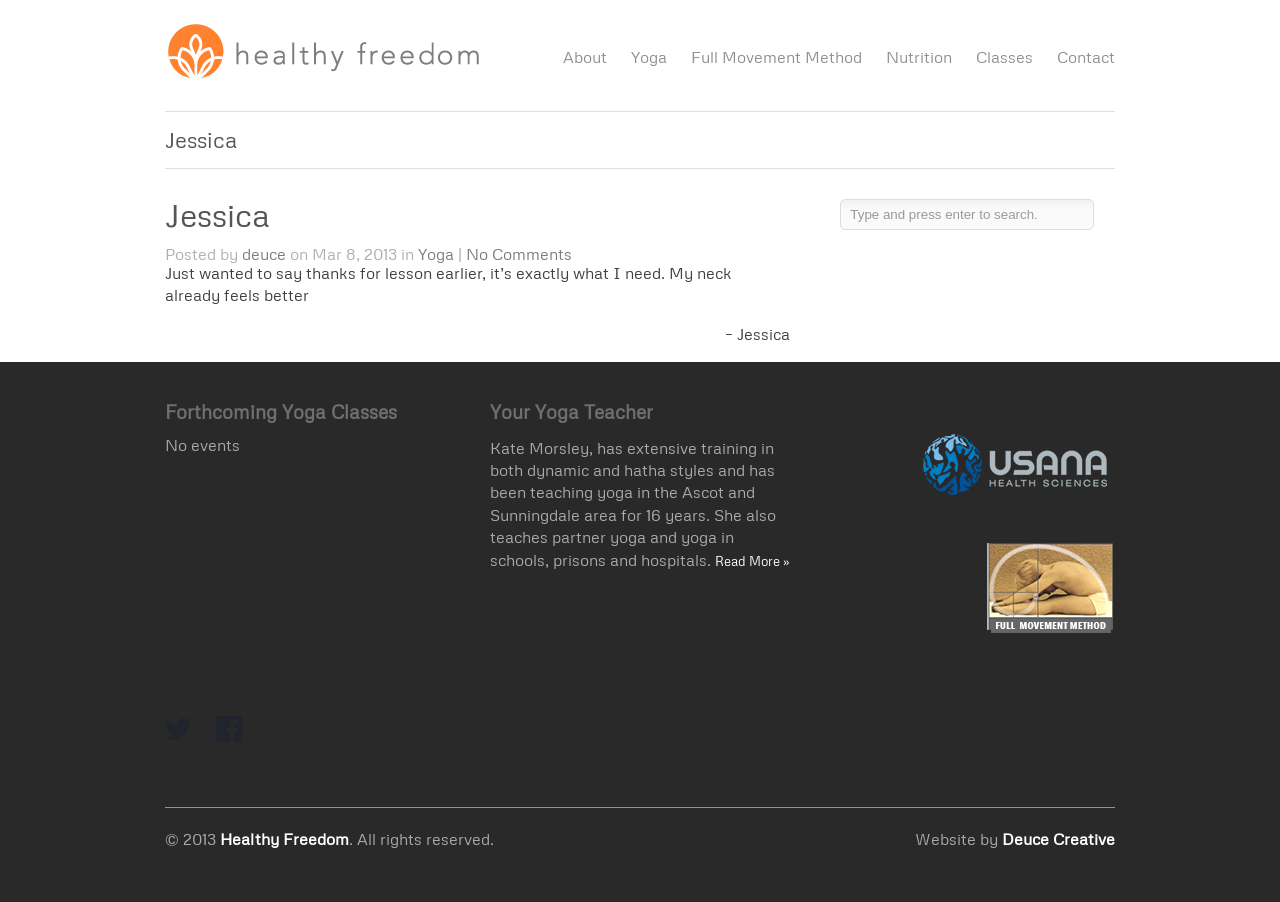Please identify the bounding box coordinates of the area I need to click to accomplish the following instruction: "Click on the 'About' link".

[0.44, 0.05, 0.474, 0.078]